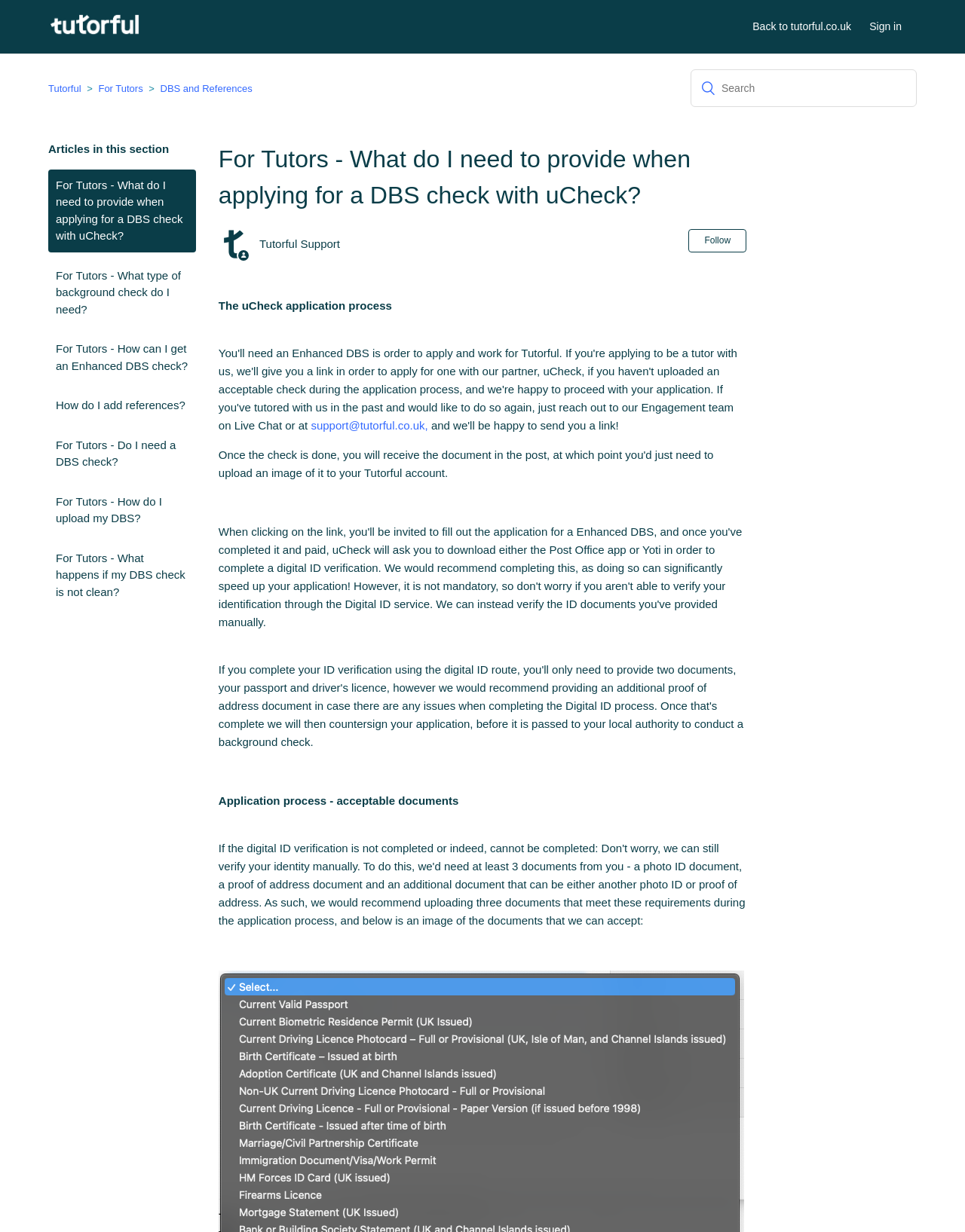Respond with a single word or phrase for the following question: 
How many links are there in the 'Articles in this section' section?

6